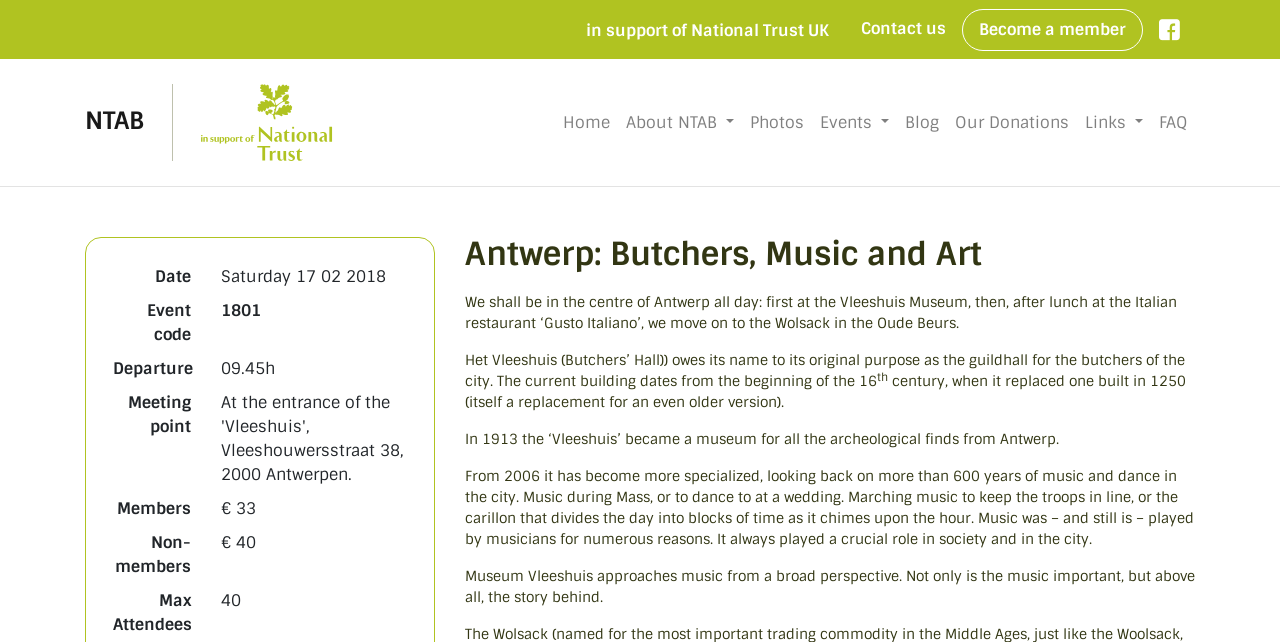What time is the departure for this event?
Answer the question with just one word or phrase using the image.

09.45h